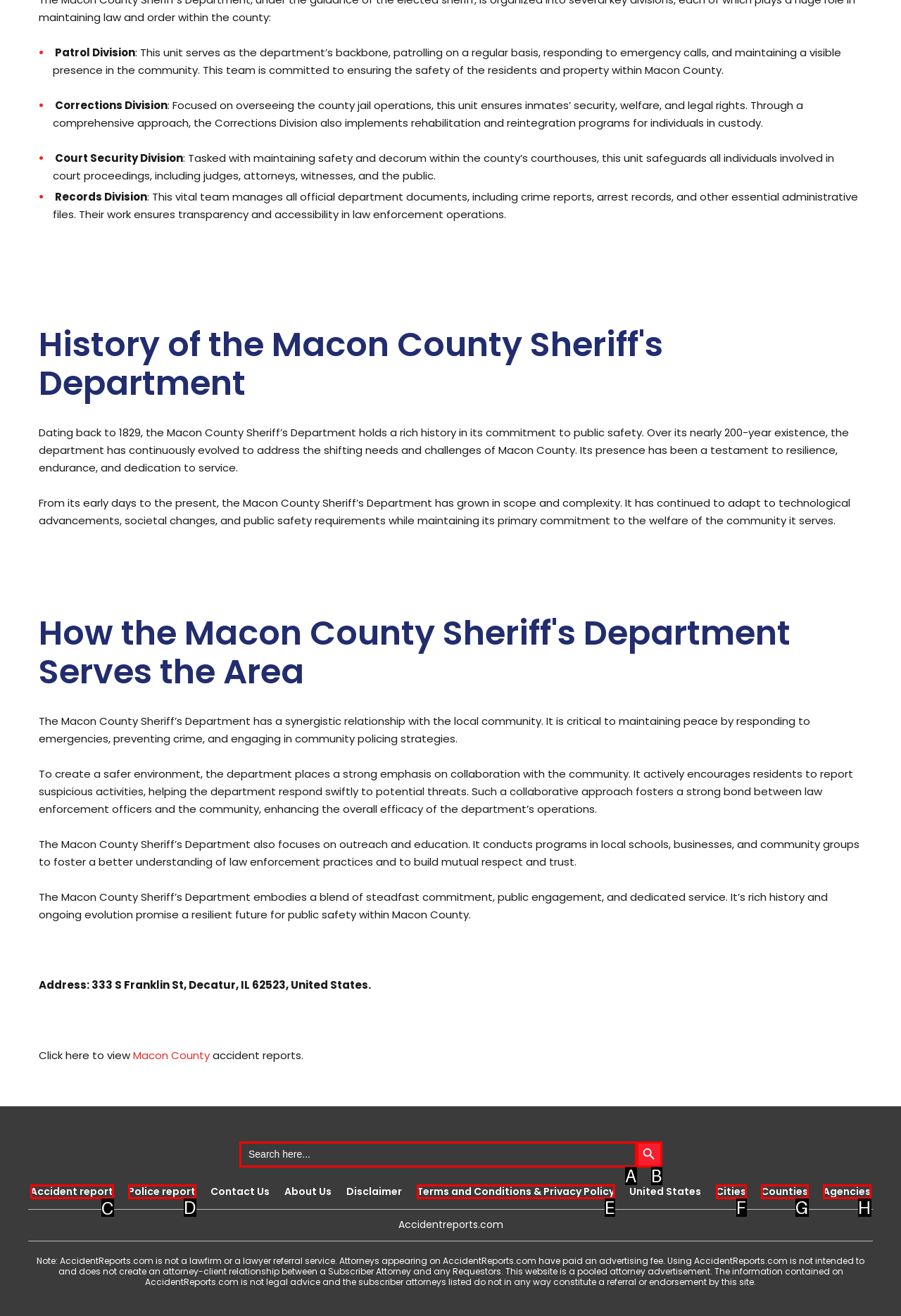Find the appropriate UI element to complete the task: View accident report. Indicate your choice by providing the letter of the element.

C